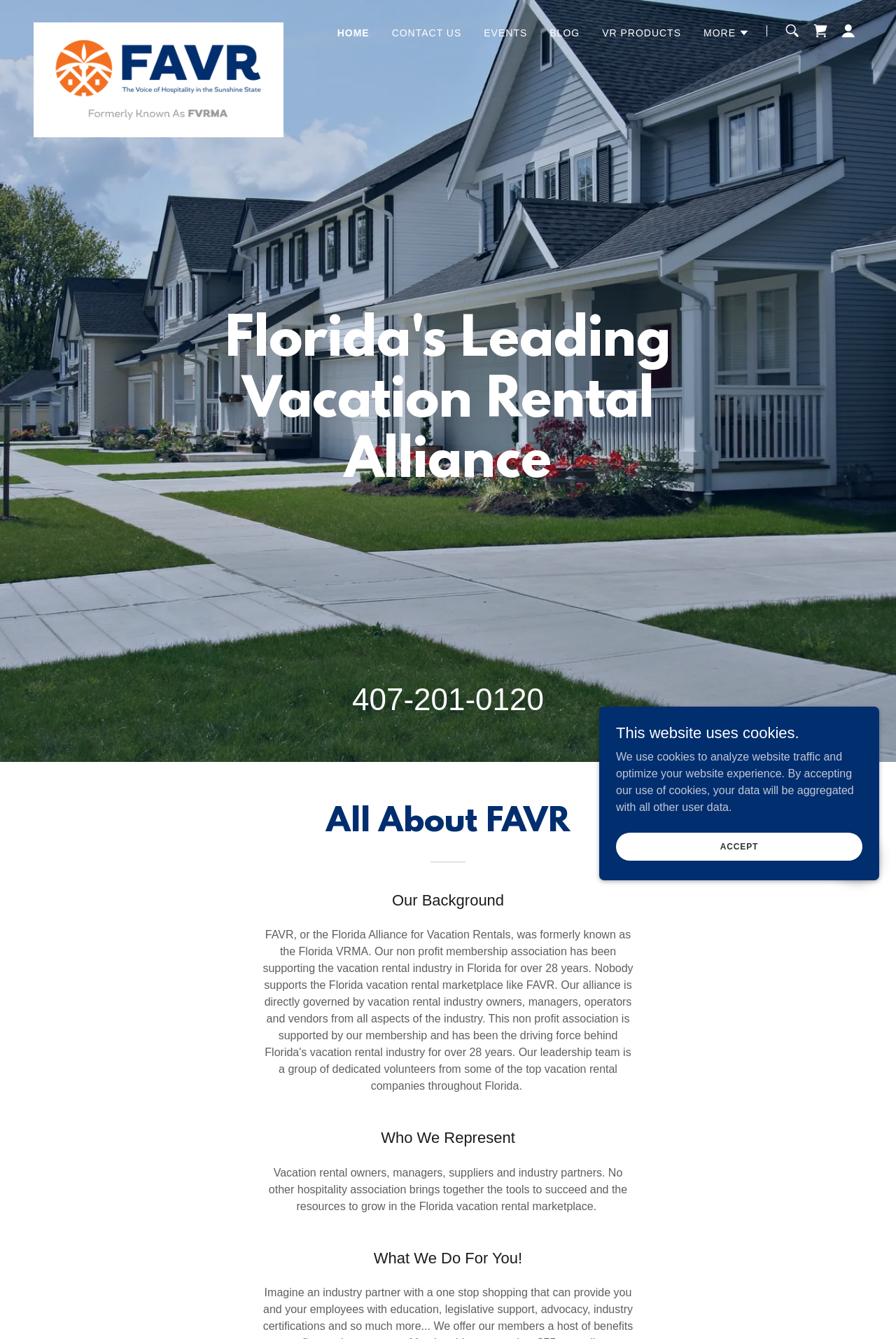Find the bounding box of the element with the following description: "aria-label="Shopping Cart Icon"". The coordinates must be four float numbers between 0 and 1, formatted as [left, top, right, bottom].

[0.9, 0.013, 0.931, 0.033]